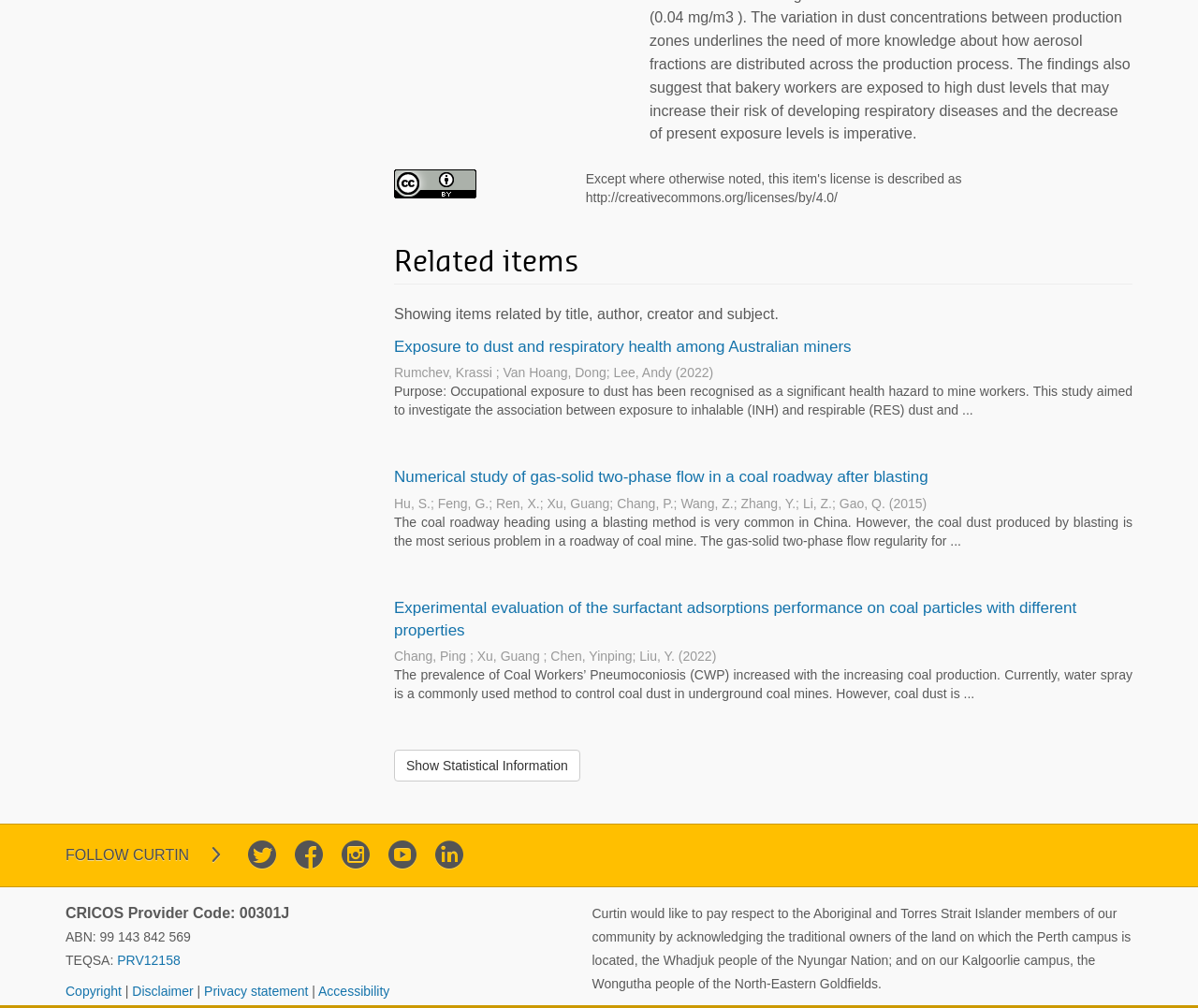What is the name of the people whose traditional owners of the land are acknowledged?
Answer with a single word or phrase by referring to the visual content.

Whadjuk people of the Nyungar Nation